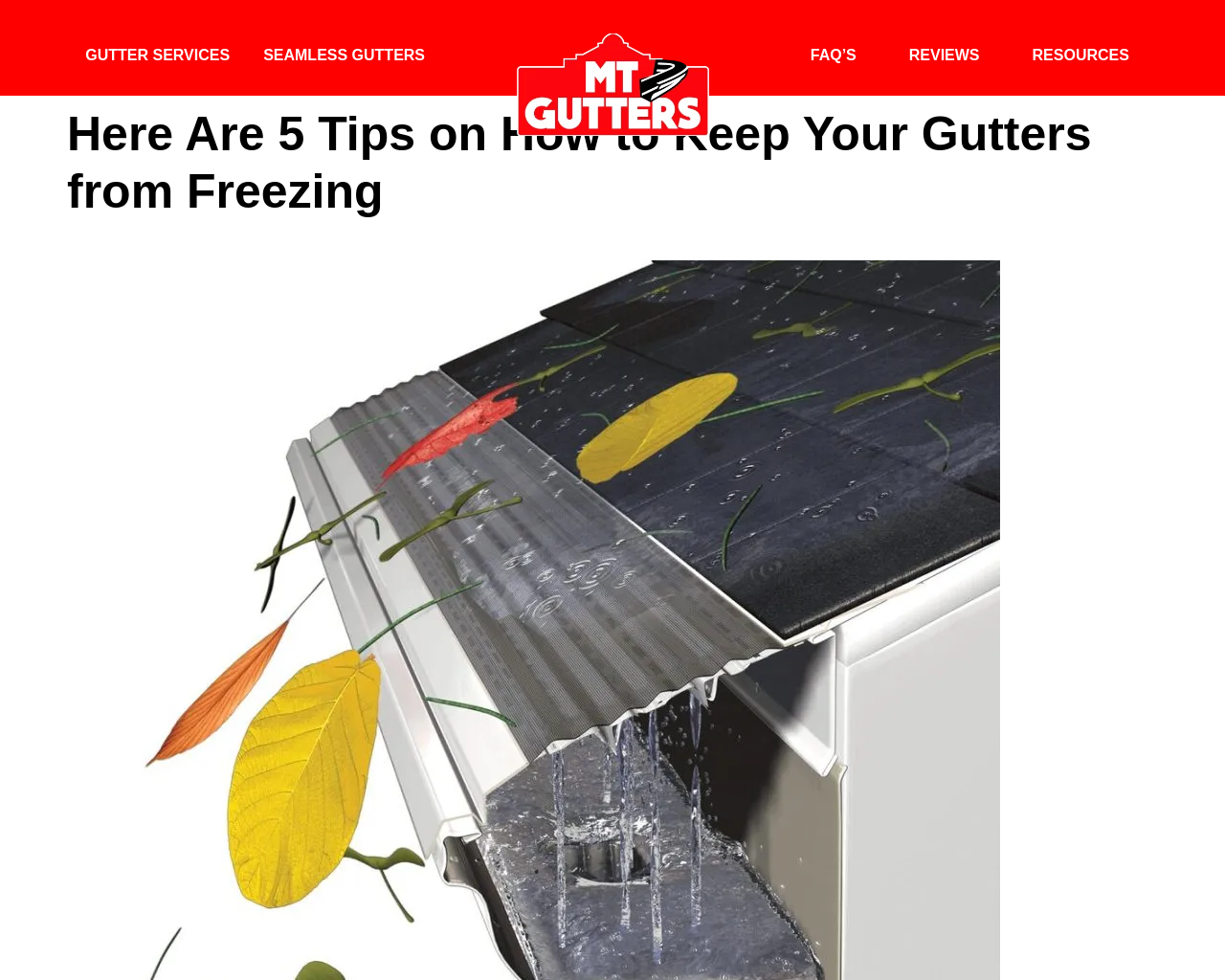Answer the question briefly using a single word or phrase: 
How many main sections are there on the webpage?

5